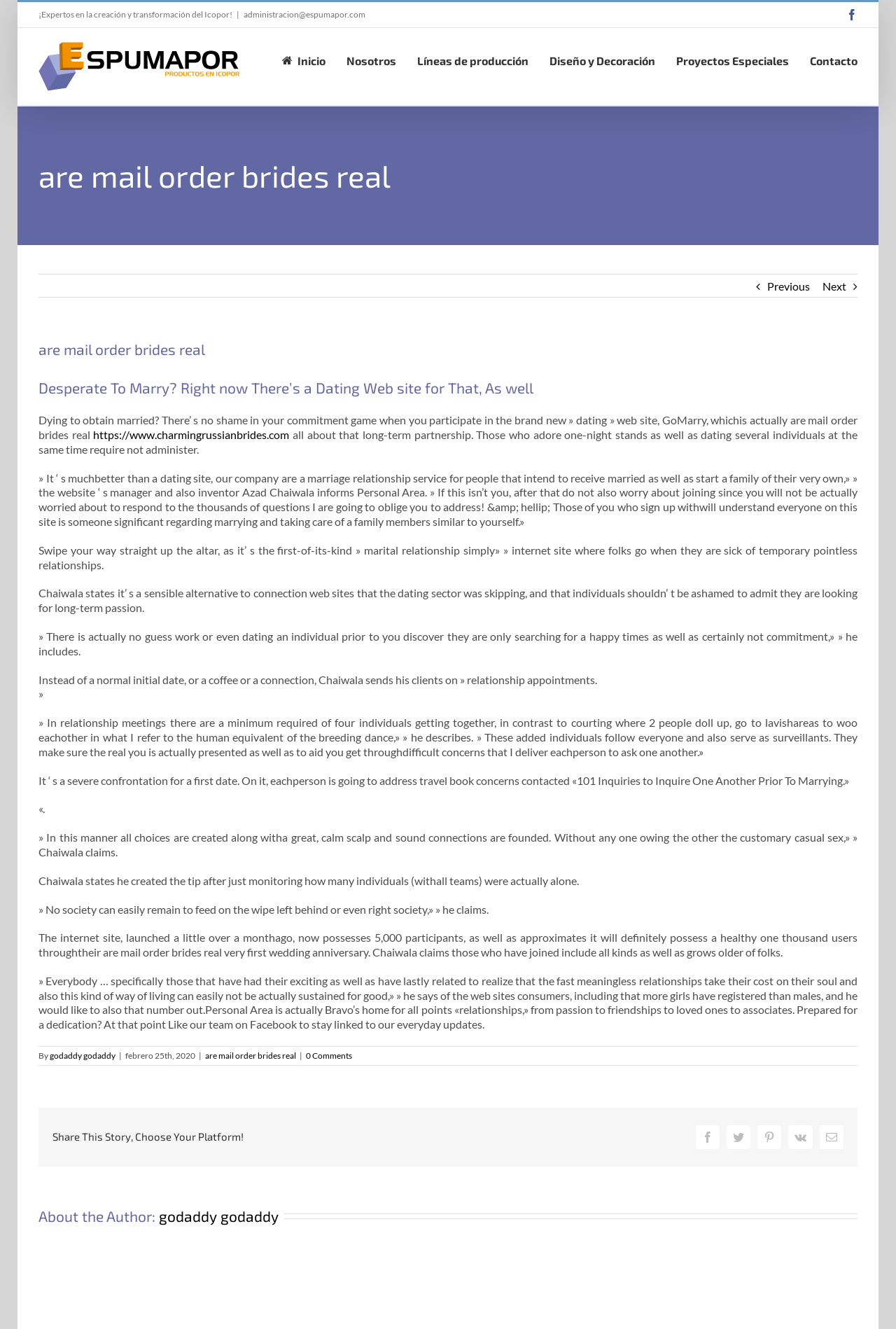Locate the bounding box coordinates of the UI element described by: "are mail order brides real". The bounding box coordinates should consist of four float numbers between 0 and 1, i.e., [left, top, right, bottom].

[0.229, 0.79, 0.33, 0.798]